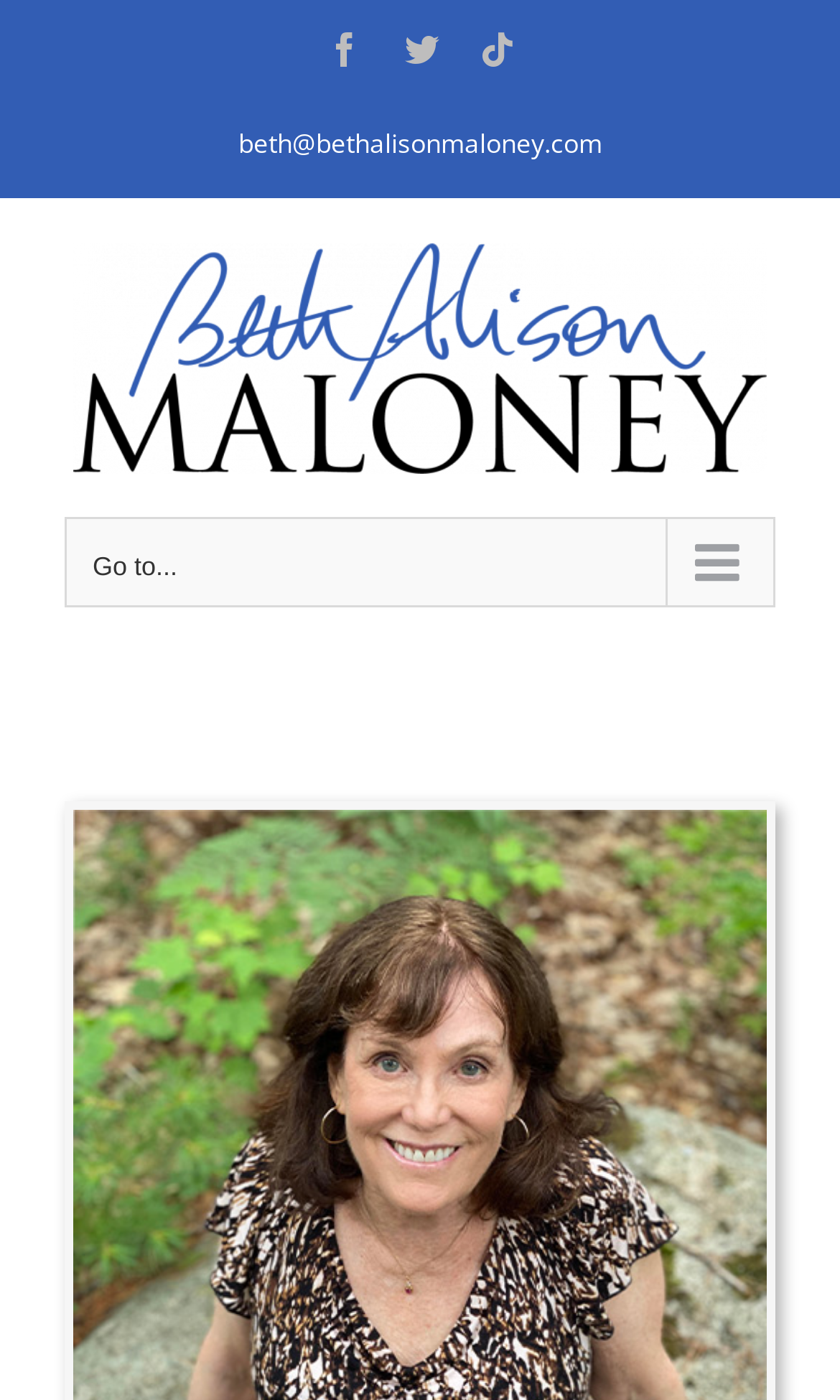Generate a comprehensive caption for the webpage you are viewing.

The webpage is about Beth Alison Maloney, an author, advocate, and mom. At the top left corner, there is a logo of Beth Alison Maloney, which is an image. Below the logo, there are three social media links: Facebook, Twitter, and Tiktok, aligned horizontally. To the right of the logo, there is an email link "beth@bethalisonmaloney.com". 

On the top right corner, there is a navigation button labeled "Main Menu Mobile" with an arrow icon, which controls the main menu. The navigation button is not expanded by default. 

The webpage seems to be a personal or professional website of Beth Alison Maloney, who is a triple threat lawyer and a warrior, as mentioned in the meta description.